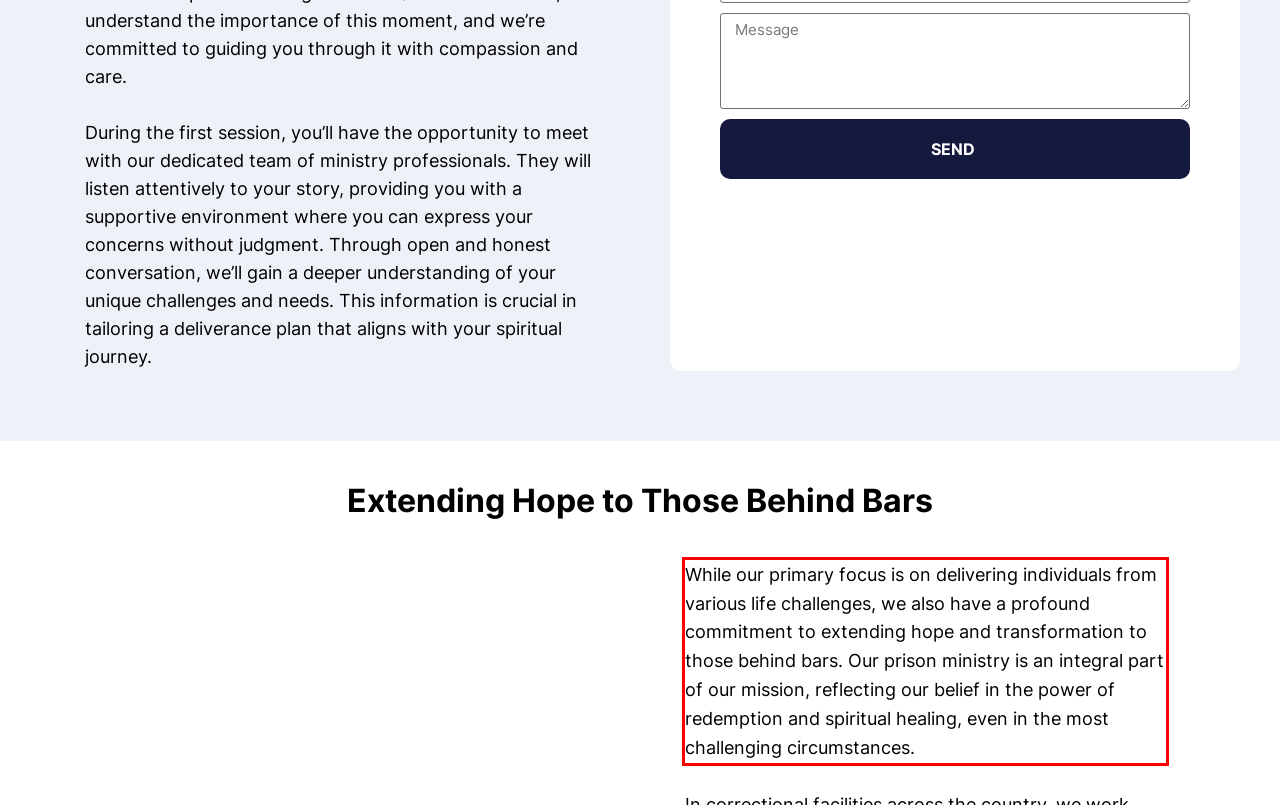You are provided with a screenshot of a webpage featuring a red rectangle bounding box. Extract the text content within this red bounding box using OCR.

While our primary focus is on delivering individuals from various life challenges, we also have a profound commitment to extending hope and transformation to those behind bars. Our prison ministry is an integral part of our mission, reflecting our belief in the power of redemption and spiritual healing, even in the most challenging circumstances.